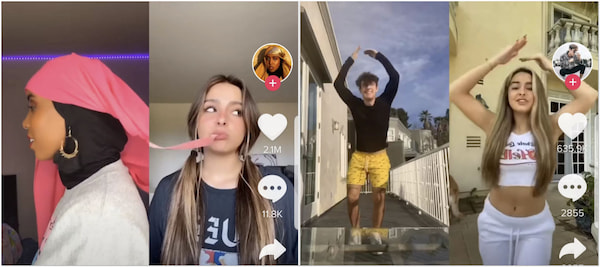Give a concise answer using only one word or phrase for this question:
What is the male dancer showcasing in the third scene?

Energy and movement